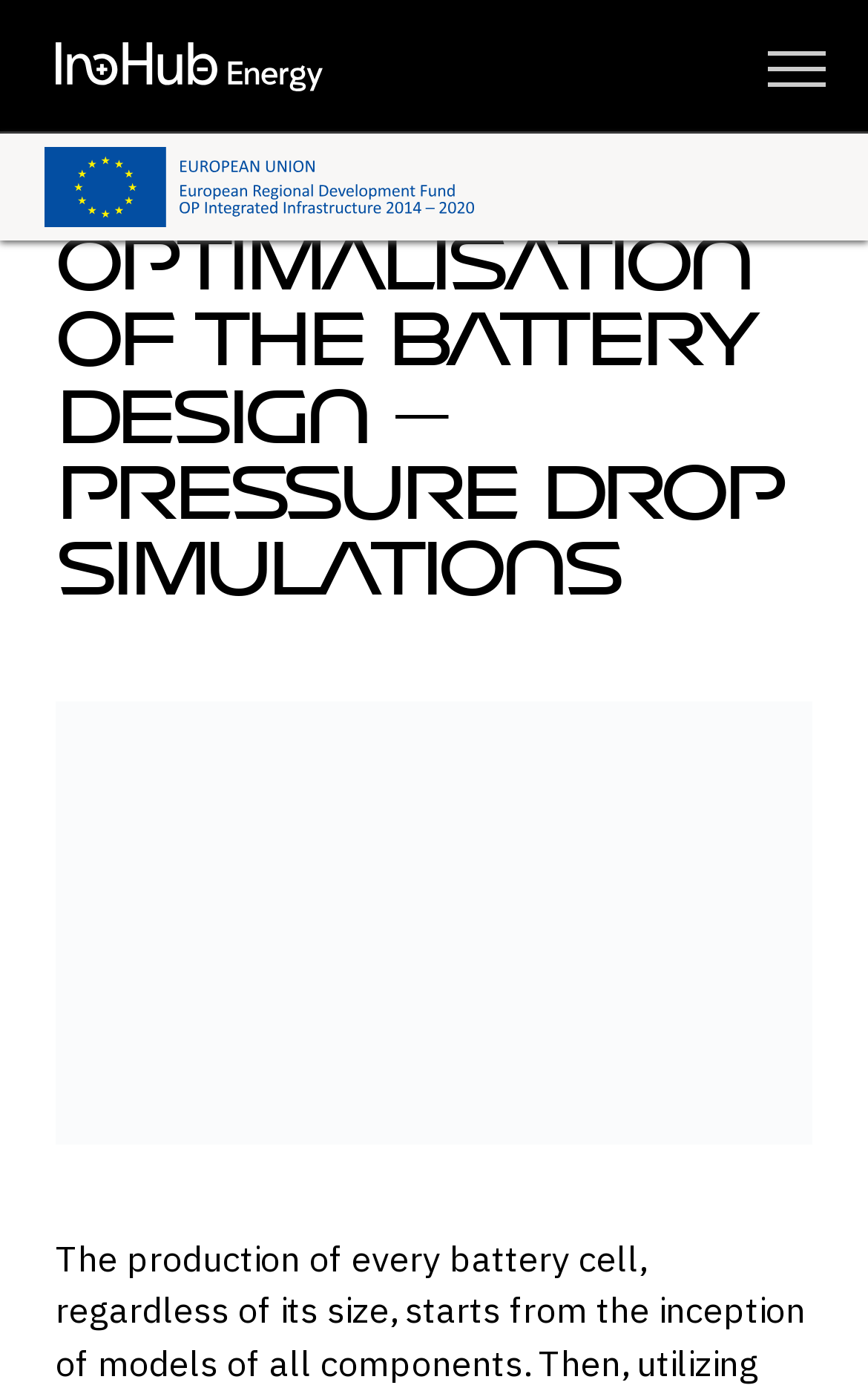Based on the image, please respond to the question with as much detail as possible:
What is the purpose of the button in the top right corner?

The button in the top right corner has a description 'expanded: False controls: offCanvas', which suggests that its purpose is to toggle the offCanvas feature on or off.